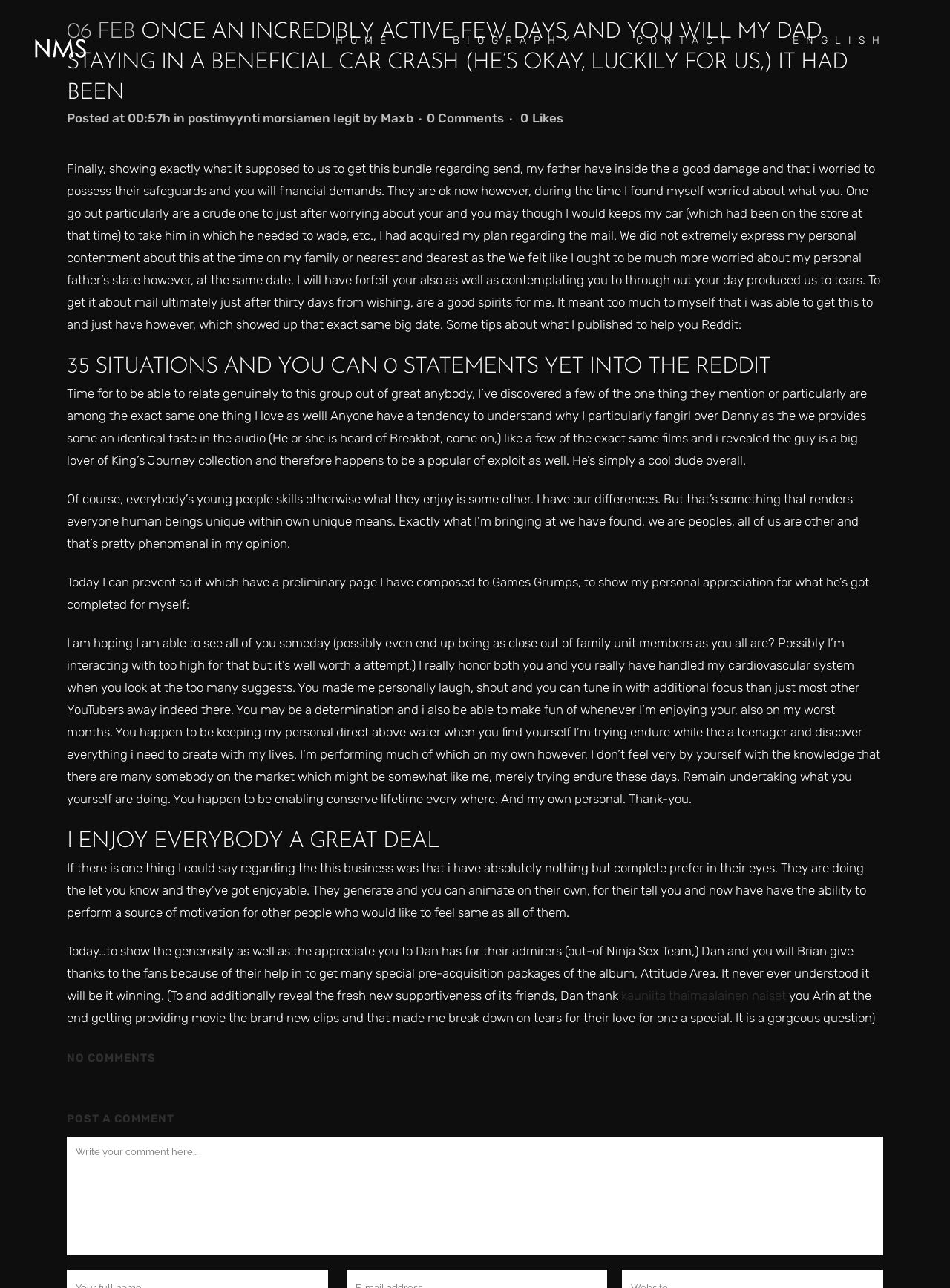Locate the UI element that matches the description Maxb in the webpage screenshot. Return the bounding box coordinates in the format (top-left x, top-left y, bottom-right x, bottom-right y), with values ranging from 0 to 1.

[0.401, 0.086, 0.435, 0.097]